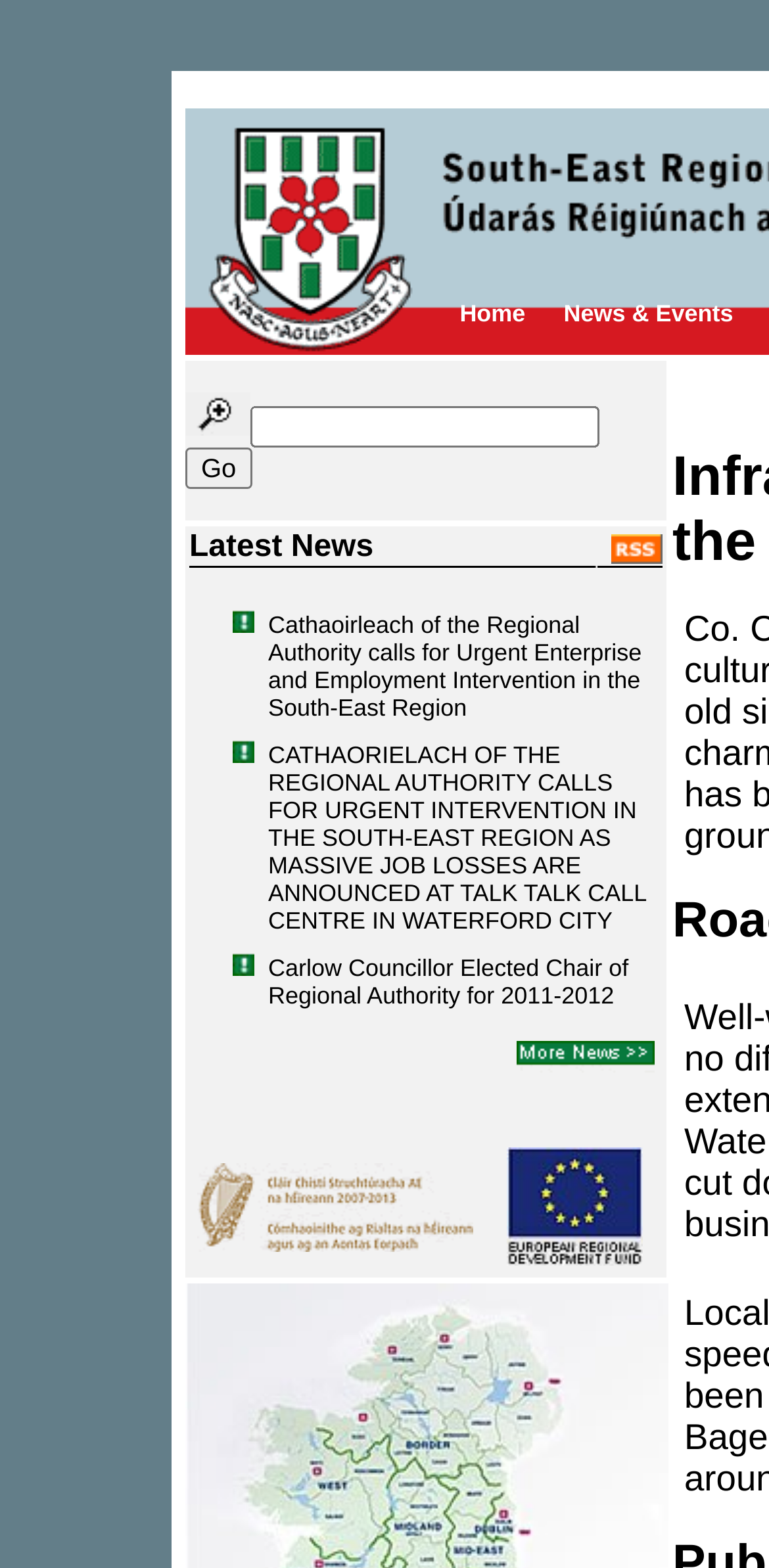Craft a detailed narrative of the webpage's structure and content.

The webpage is about infrastructure in County Carlow, with a focus on news and events. At the top, there are two links, "Home" and "News & Events", positioned side by side. Below them, there is a small image and a search box with a "Go" button. 

The main content of the page is divided into two sections. The first section is a table with two rows, each containing a news article. The first article has a link with a brief description, accompanied by a small image. The second article has a longer title, but no image. 

The second section is another table with two rows, each containing an image and a link. The images are positioned on the left, with the links on the right. 

Throughout the page, there are several list markers, which appear to be bullet points, separating the different news articles. The articles themselves have titles in a larger font, with some having longer descriptions than others. Overall, the page has a simple layout, with a focus on presenting news and information about infrastructure in County Carlow.